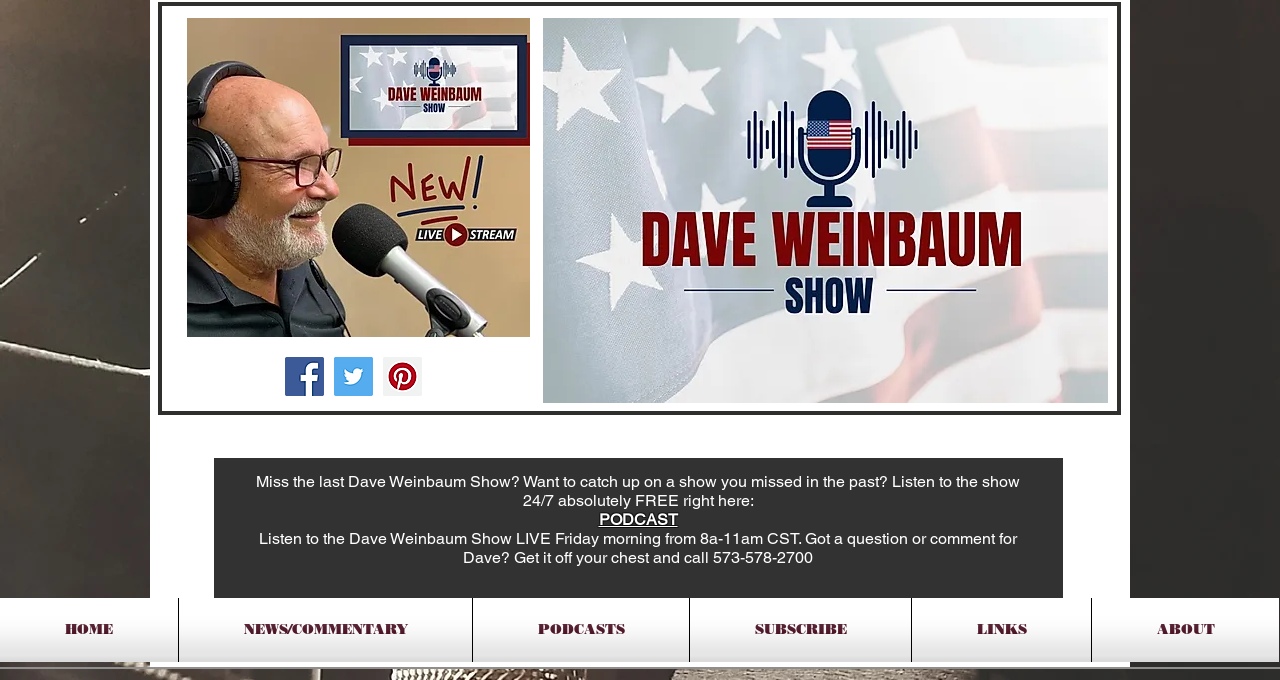What is the time frame to listen to the show live?
Please provide a comprehensive answer to the question based on the webpage screenshot.

The time frame can be found in the text 'Listen to the Dave Weinbaum Show LIVE Friday morning from 8a-11am CST.'